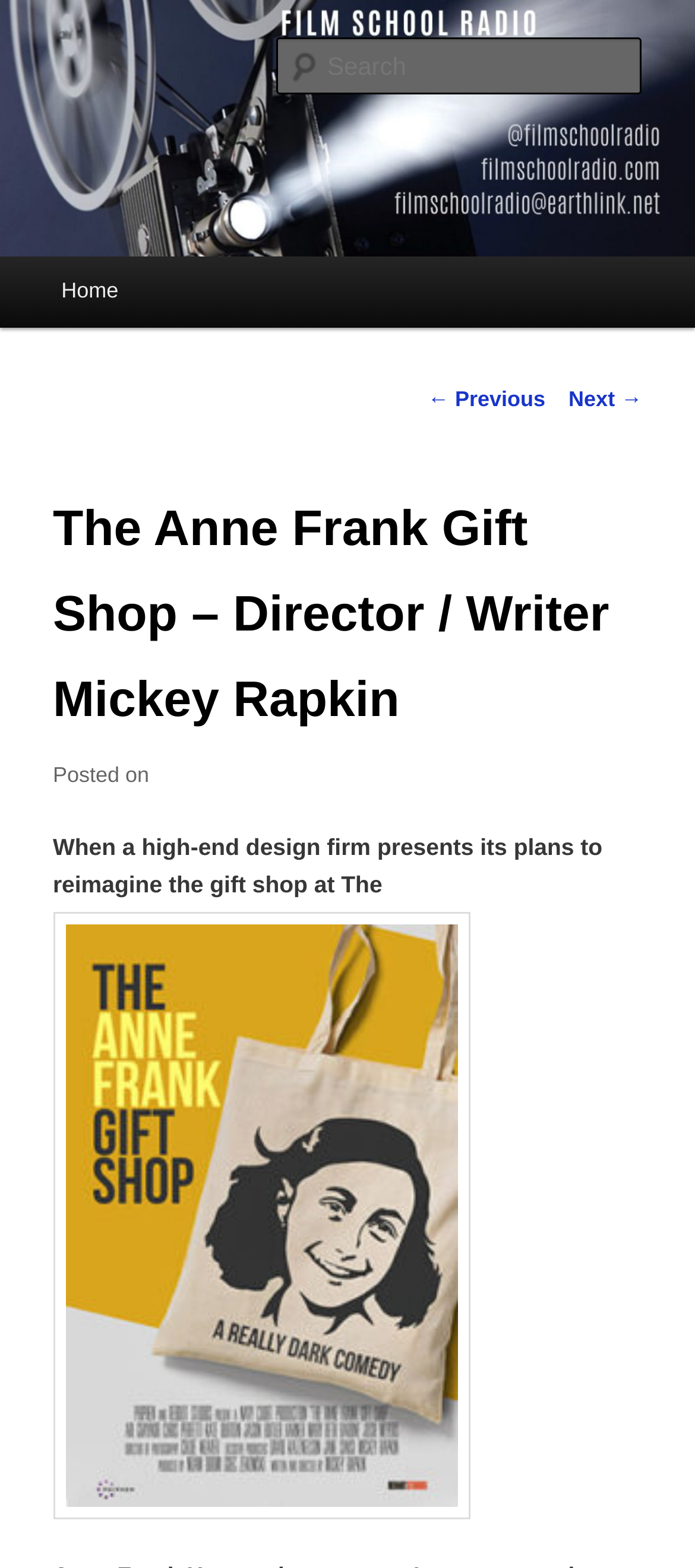What is the name of the radio show?
Refer to the image and respond with a one-word or short-phrase answer.

Film School Radio